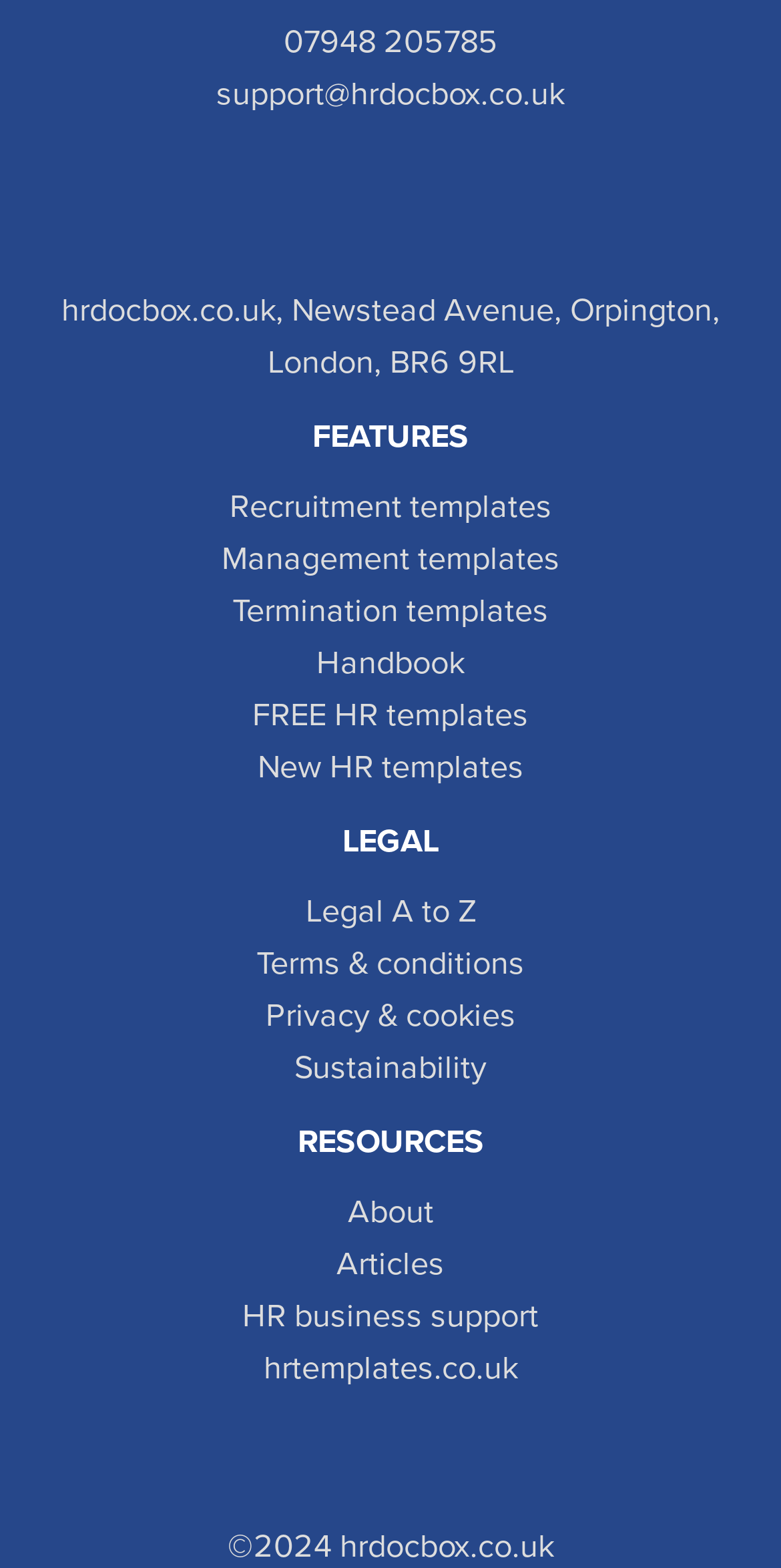Locate the bounding box for the described UI element: "Legal A to Z". Ensure the coordinates are four float numbers between 0 and 1, formatted as [left, top, right, bottom].

[0.391, 0.568, 0.609, 0.594]